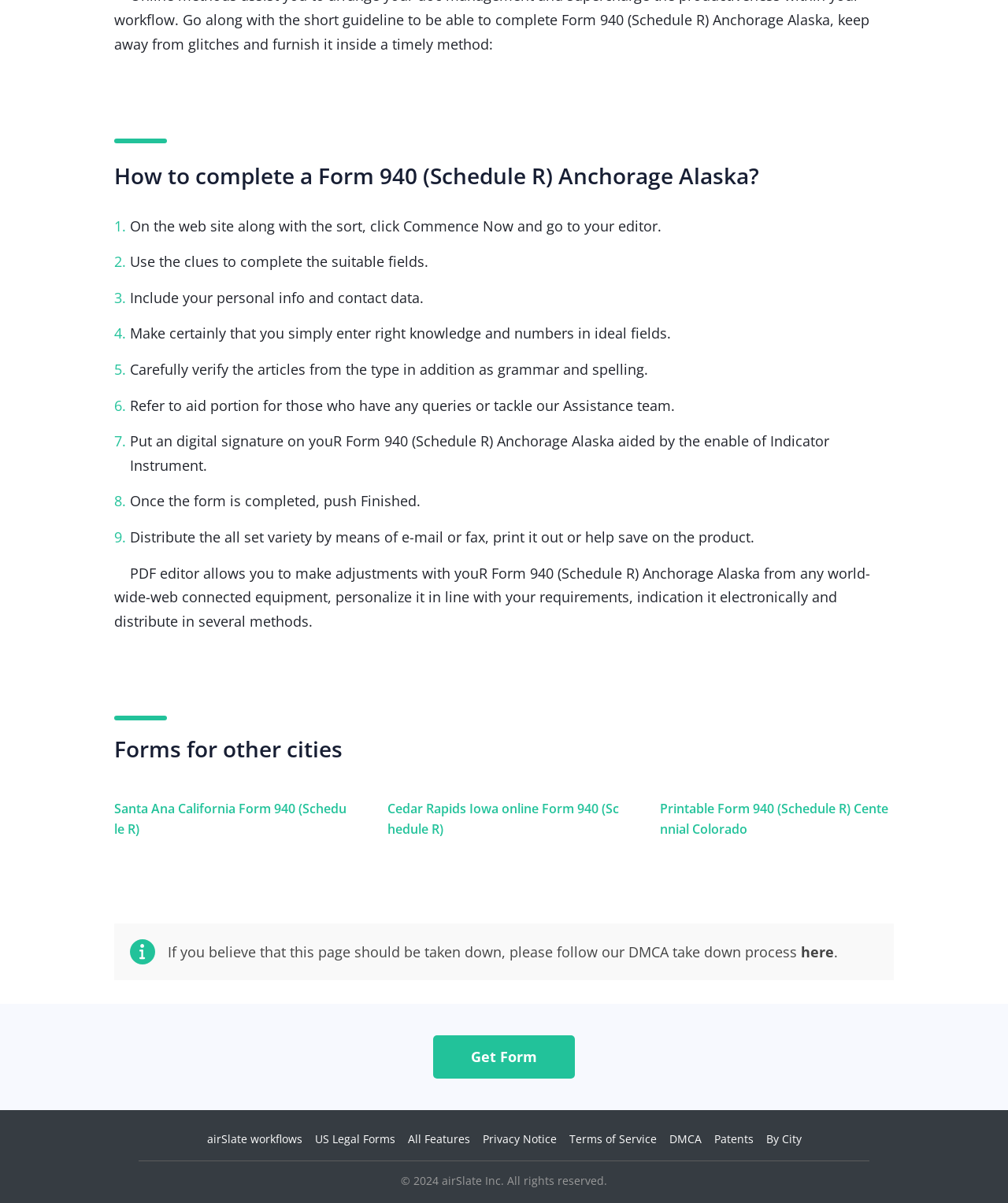Determine the bounding box coordinates of the element that should be clicked to execute the following command: "Follow the link to 'Santa Ana California Form 940 (Schedule R)'".

[0.09, 0.648, 0.361, 0.728]